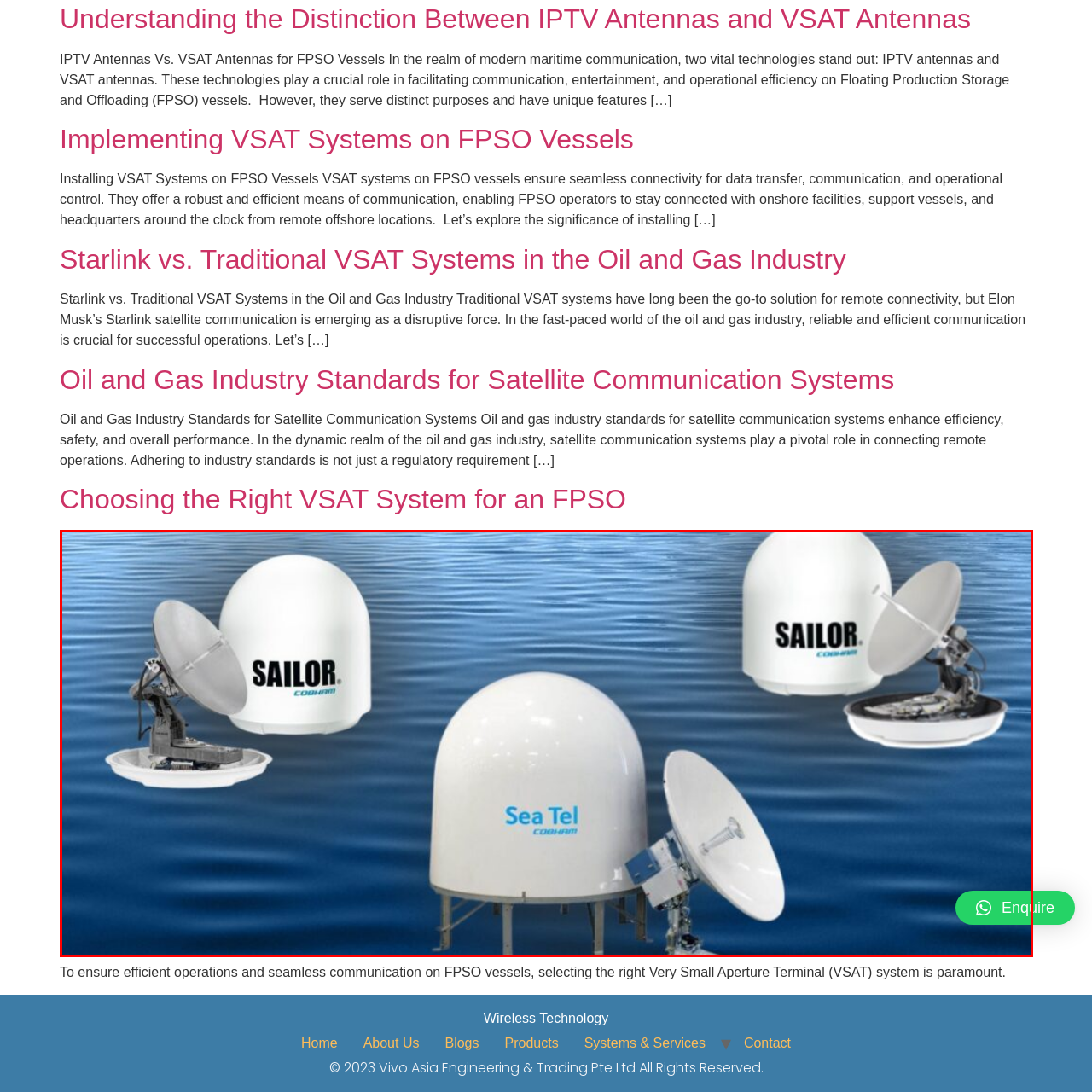Provide a thorough caption for the image that is surrounded by the red boundary.

The image features a collection of maritime satellite antenna systems designed for communication on Floating Production Storage and Offloading (FPSO) vessels. Prominent in the scene are two "Sailor" antennas, recognizable by their sleek, dome-like structures sporting the brand name. Additionally, a "Sea Tel" antenna is positioned prominently, showcasing its robust design used for reliable maritime connectivity. These antenna systems are set against a tranquil blue ocean backdrop, emphasizing their role in facilitating essential communication for offshore operations. The image underscores the importance of selecting the right Very Small Aperture Terminal (VSAT) systems to ensure seamless connectivity and operational efficiency in the maritime industry.